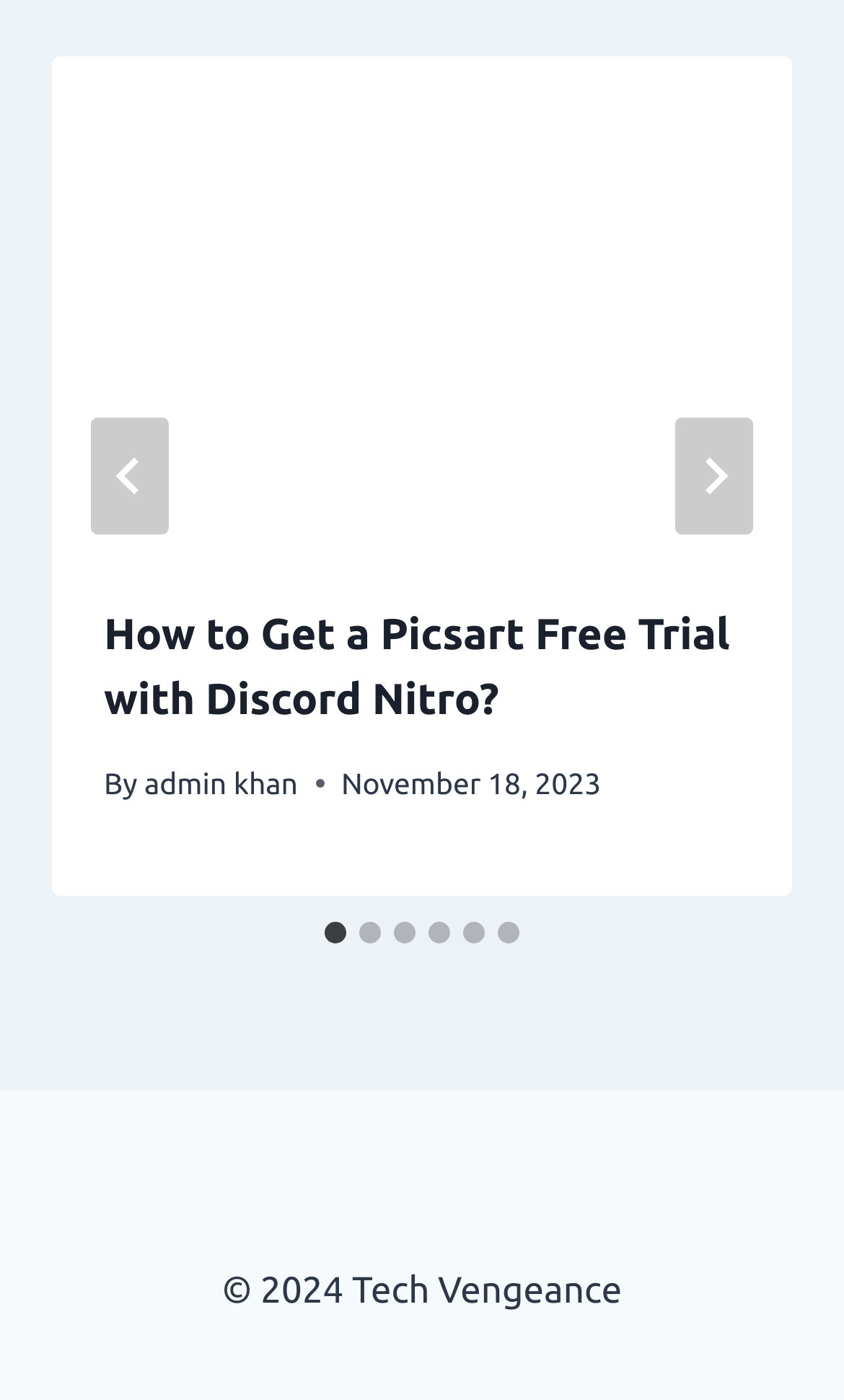Please locate the bounding box coordinates of the element that needs to be clicked to achieve the following instruction: "Select slide 2". The coordinates should be four float numbers between 0 and 1, i.e., [left, top, right, bottom].

[0.426, 0.659, 0.451, 0.674]